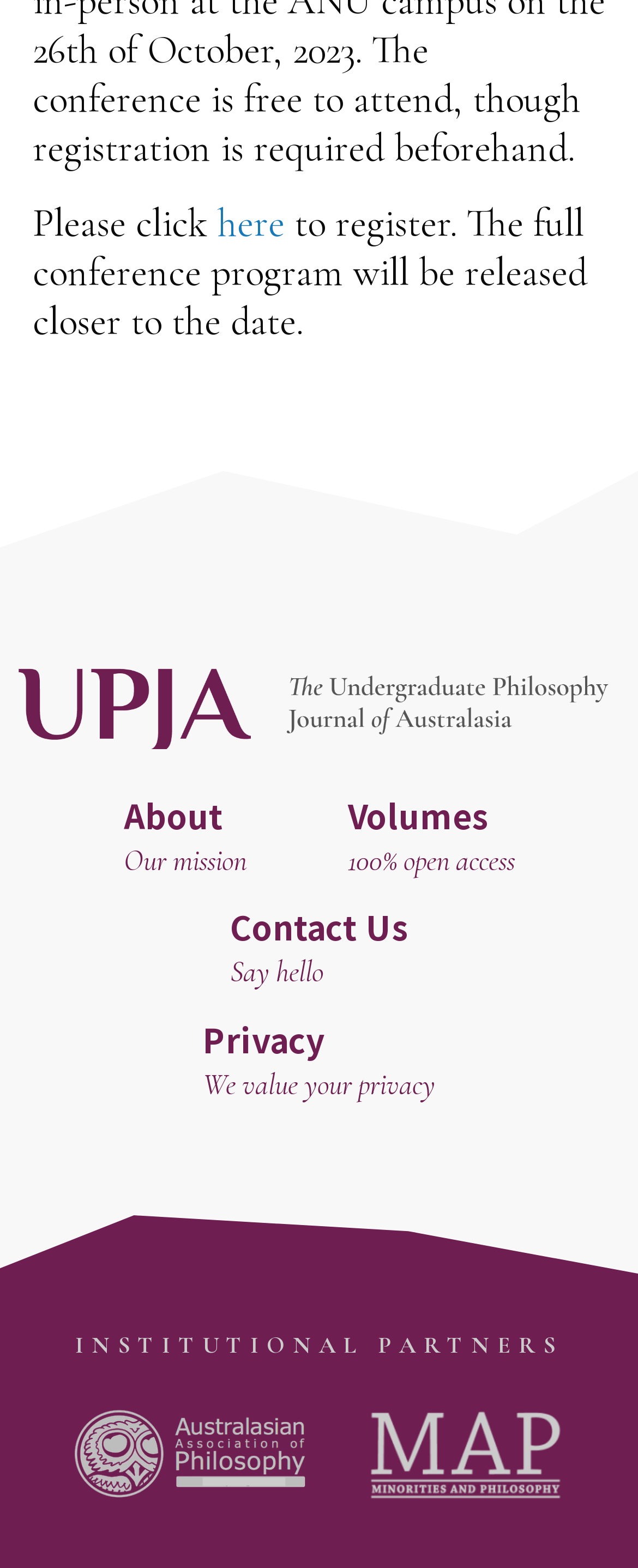Answer this question using a single word or a brief phrase:
What is the name of the organization?

UPJA